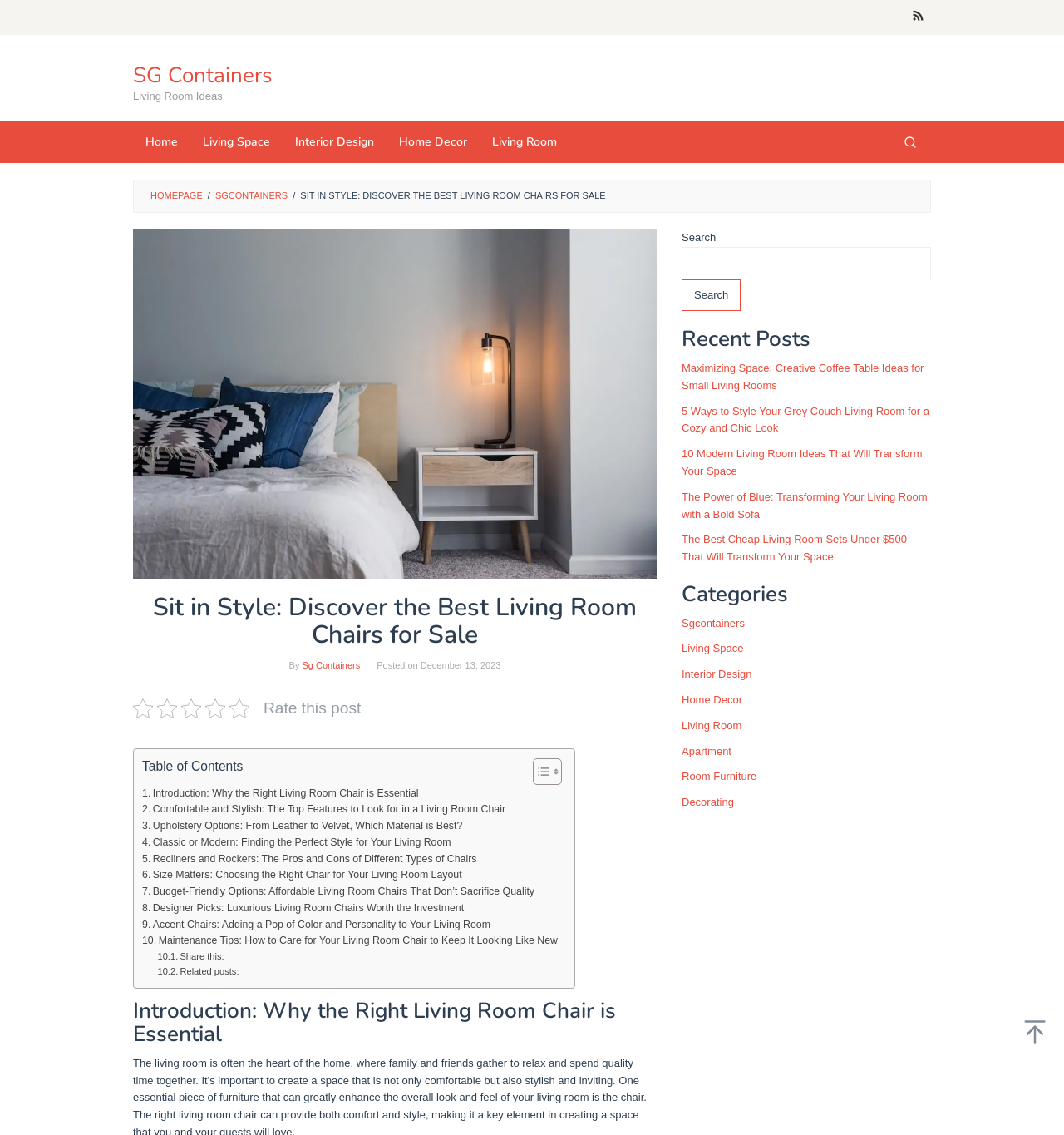Look at the image and write a detailed answer to the question: 
What categories of content are available on this website?

The webpage displays a list of categories, including 'Living Space', 'Interior Design', 'Home Decor', and 'Living Room', among others. This suggests that the website provides content across these various categories.